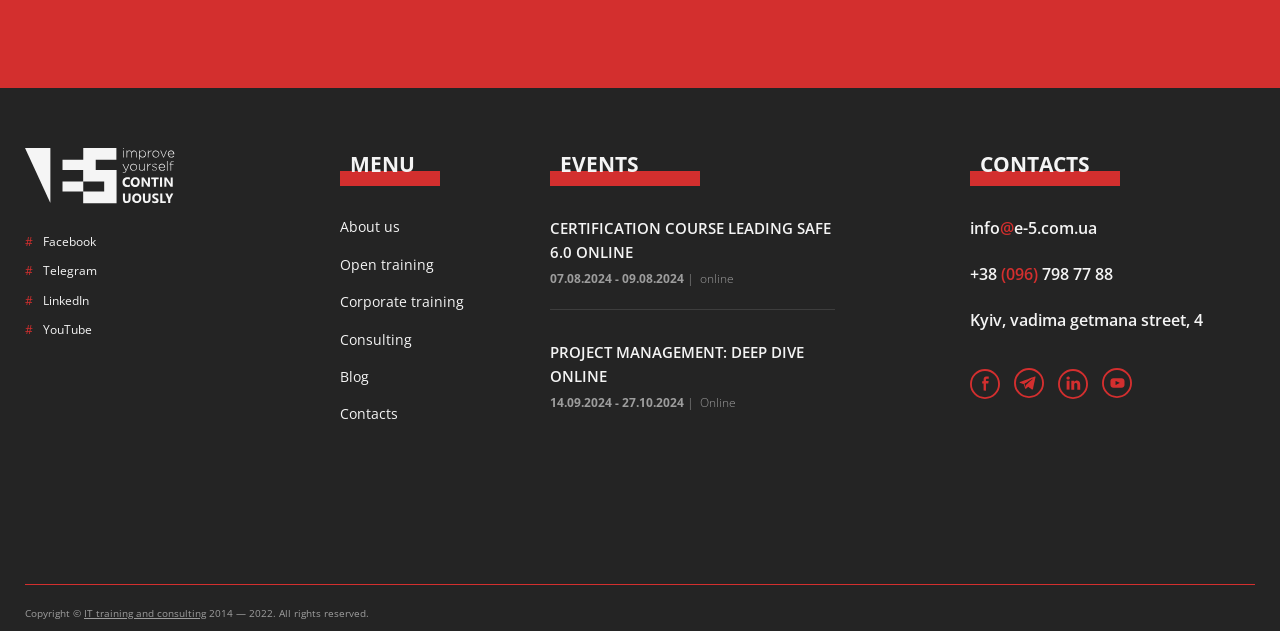Identify and provide the bounding box coordinates of the UI element described: "Blog". The coordinates should be formatted as [left, top, right, bottom], with each number being a float between 0 and 1.

[0.266, 0.58, 0.288, 0.616]